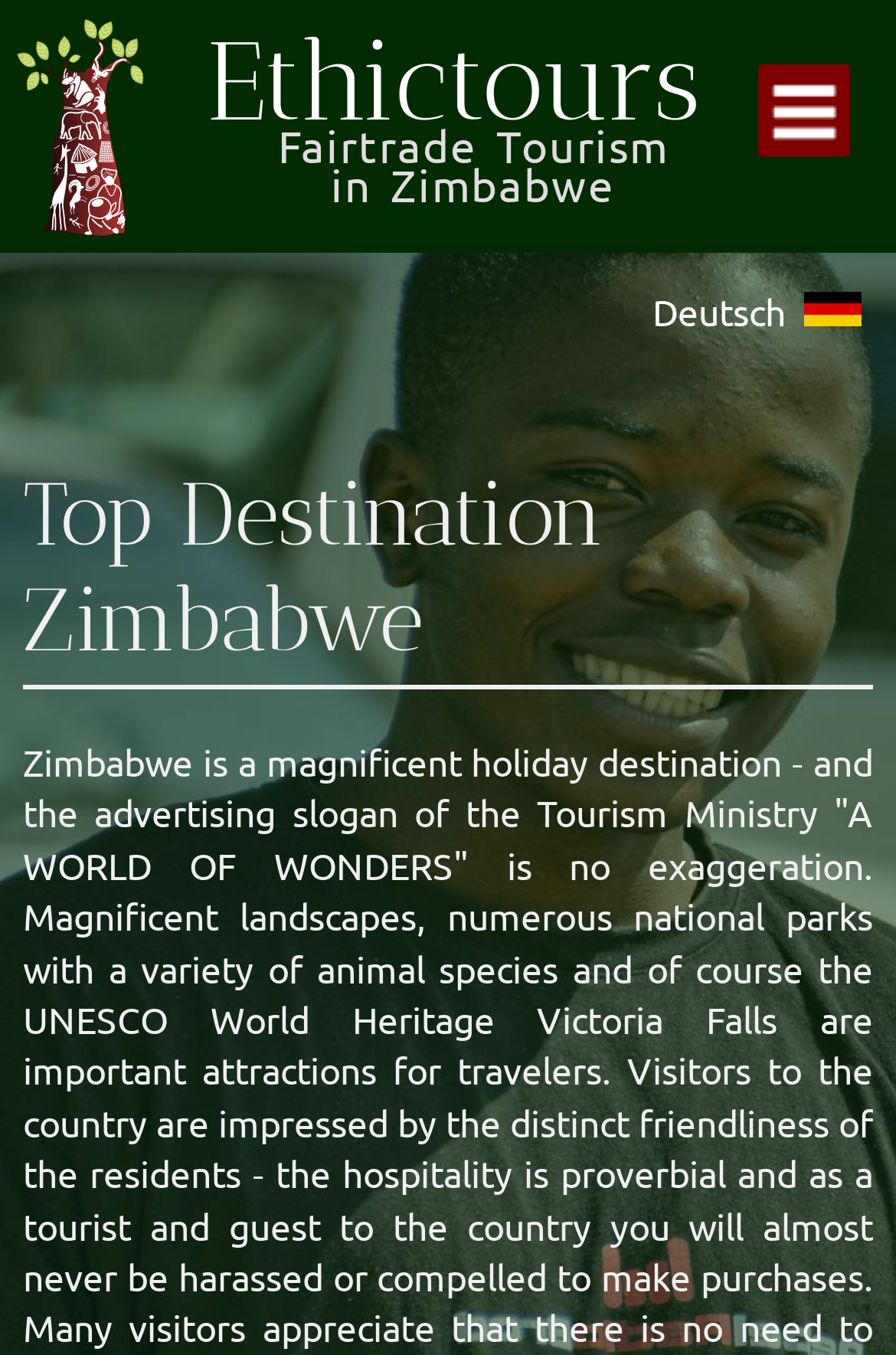Is the webpage about a specific country?
Look at the screenshot and give a one-word or phrase answer.

Yes